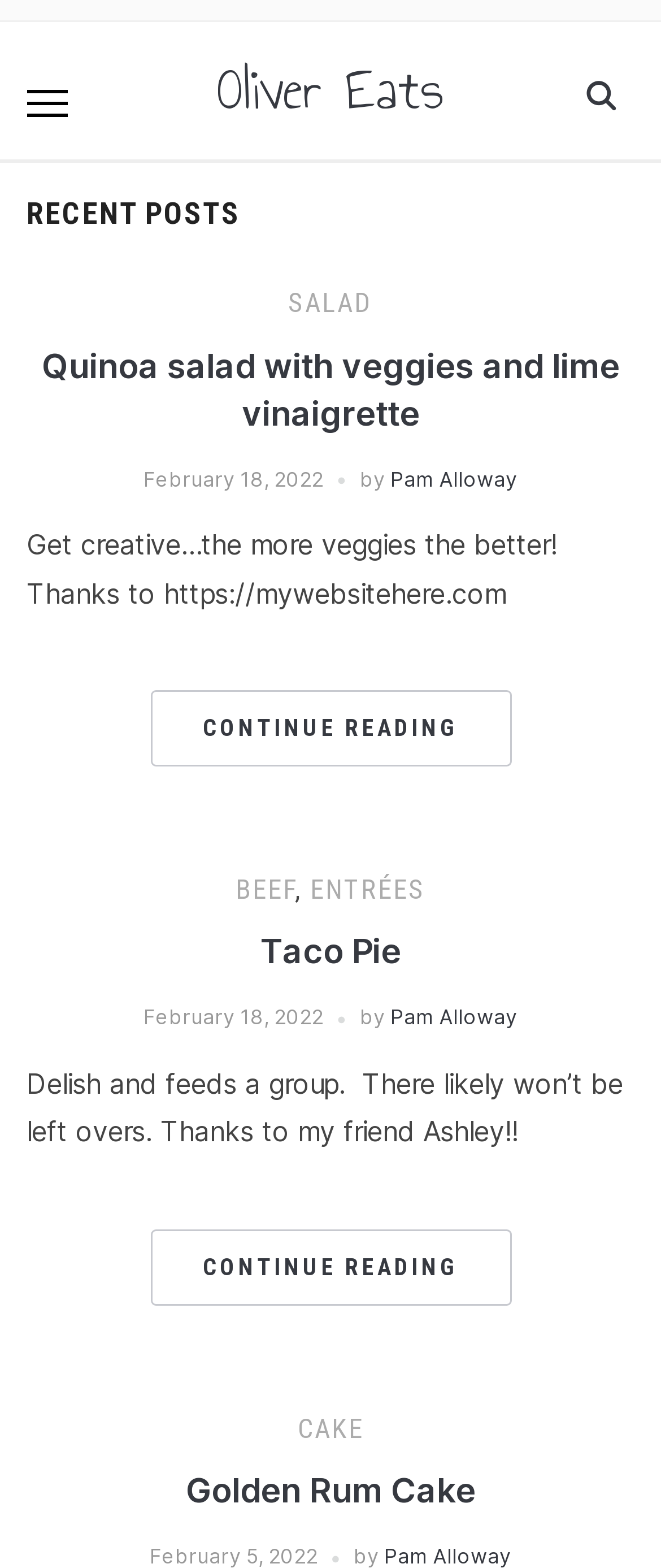Who is the author of the second recipe?
Answer the question in a detailed and comprehensive manner.

The author of the second recipe is 'Pam Alloway' as indicated by the link 'Pam Alloway' with bounding box coordinates [0.59, 0.641, 0.783, 0.657] inside the article element.